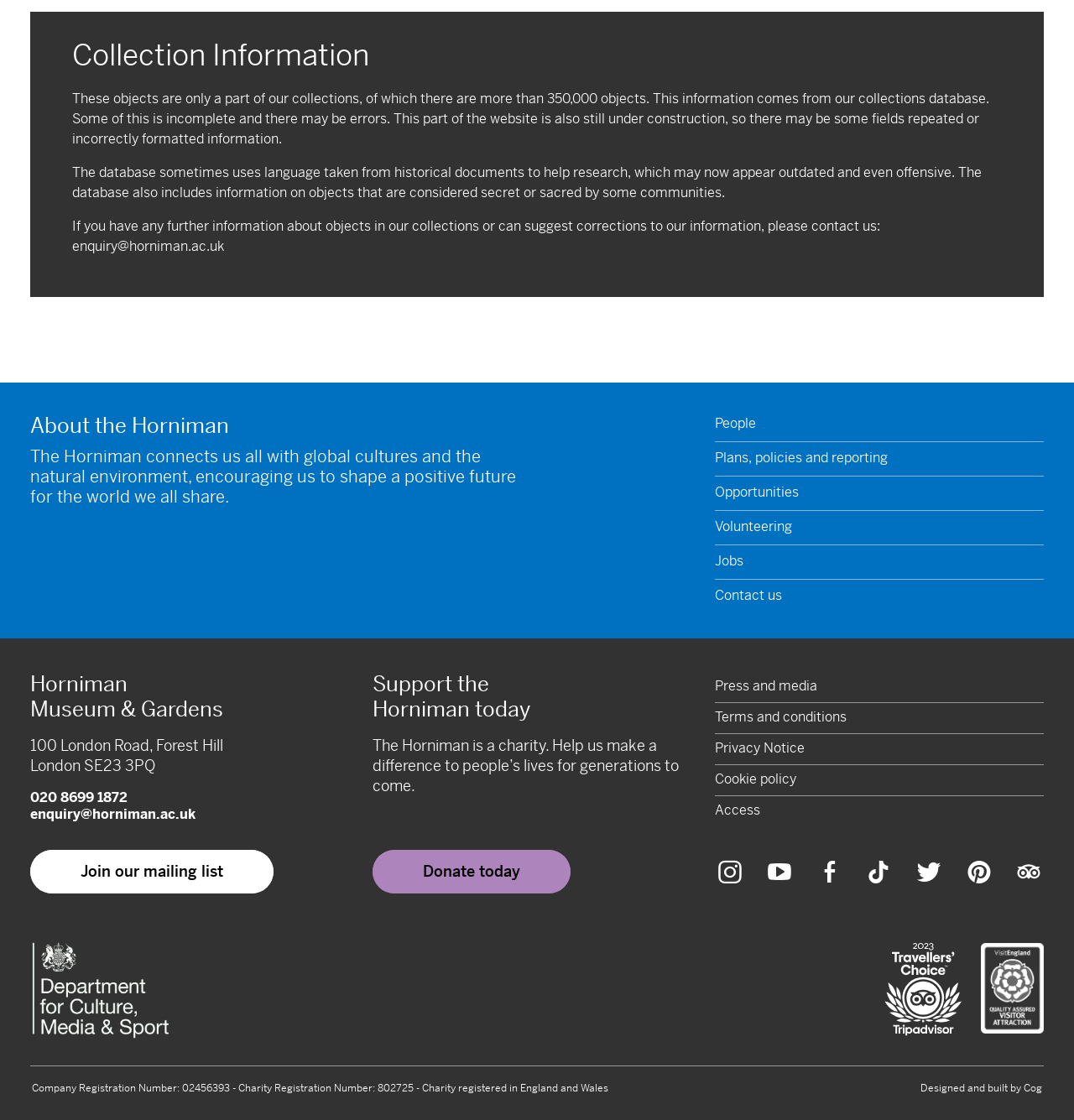Please specify the bounding box coordinates for the clickable region that will help you carry out the instruction: "Contact the museum".

[0.067, 0.212, 0.209, 0.227]